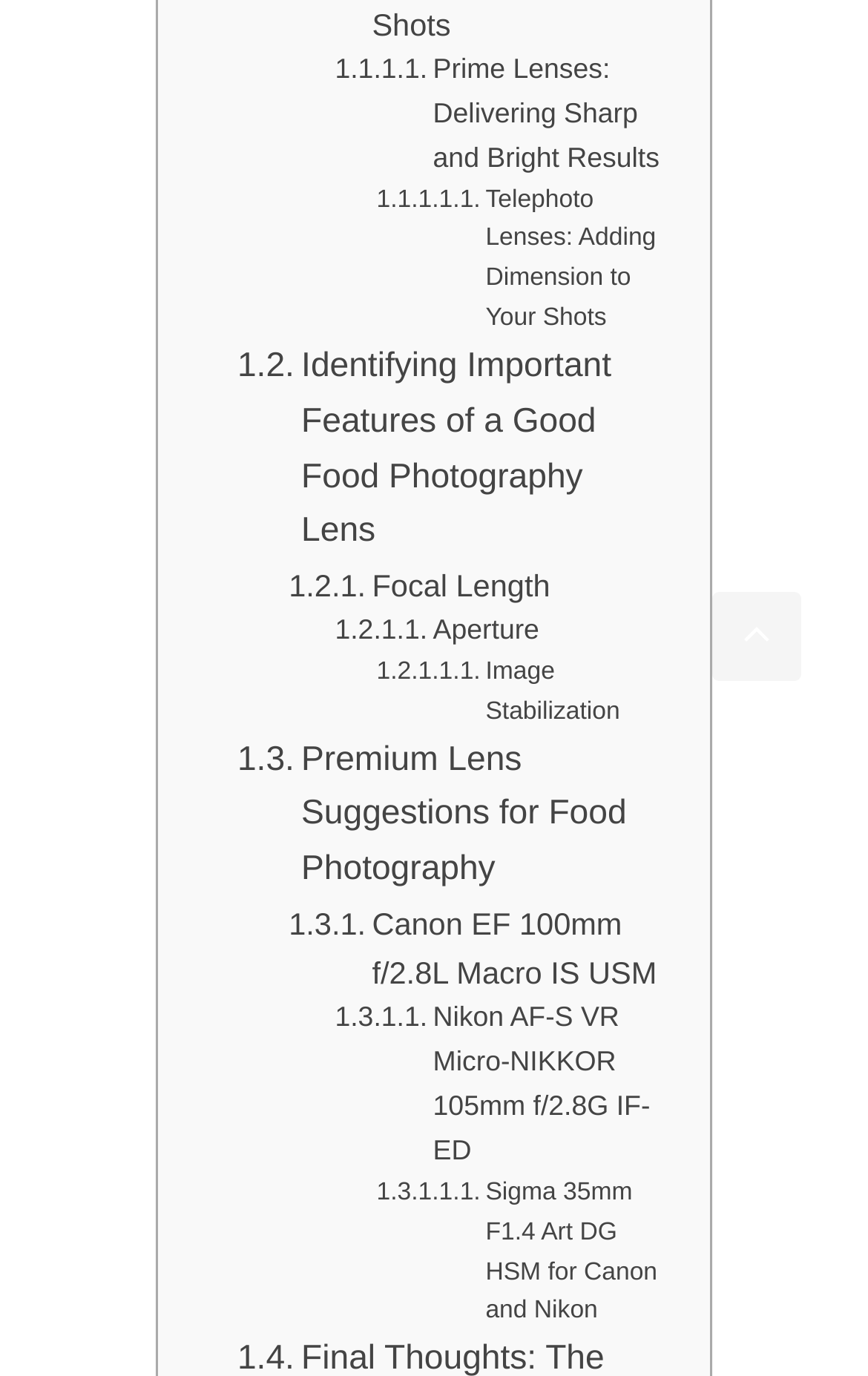Find and indicate the bounding box coordinates of the region you should select to follow the given instruction: "Call (03) 9568 6609".

None